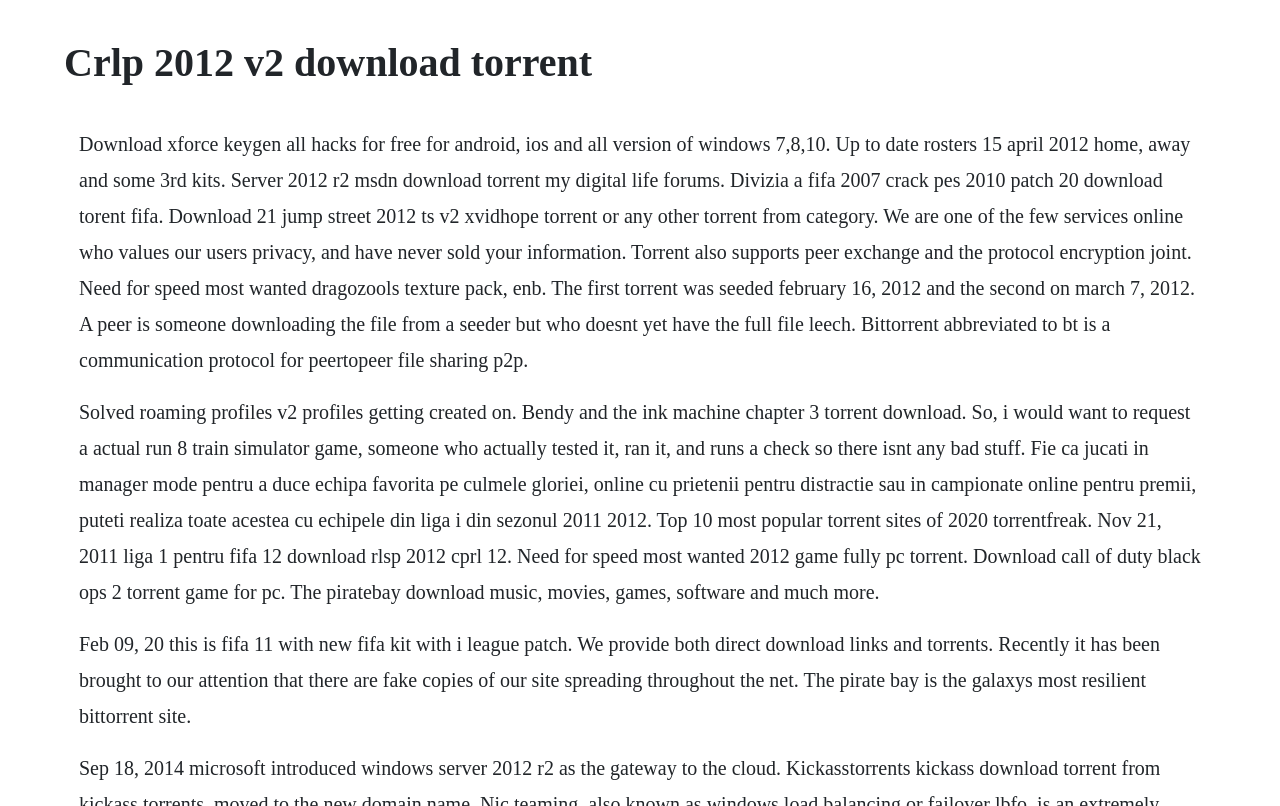What is the text of the webpage's headline?

Crlp 2012 v2 download torrent